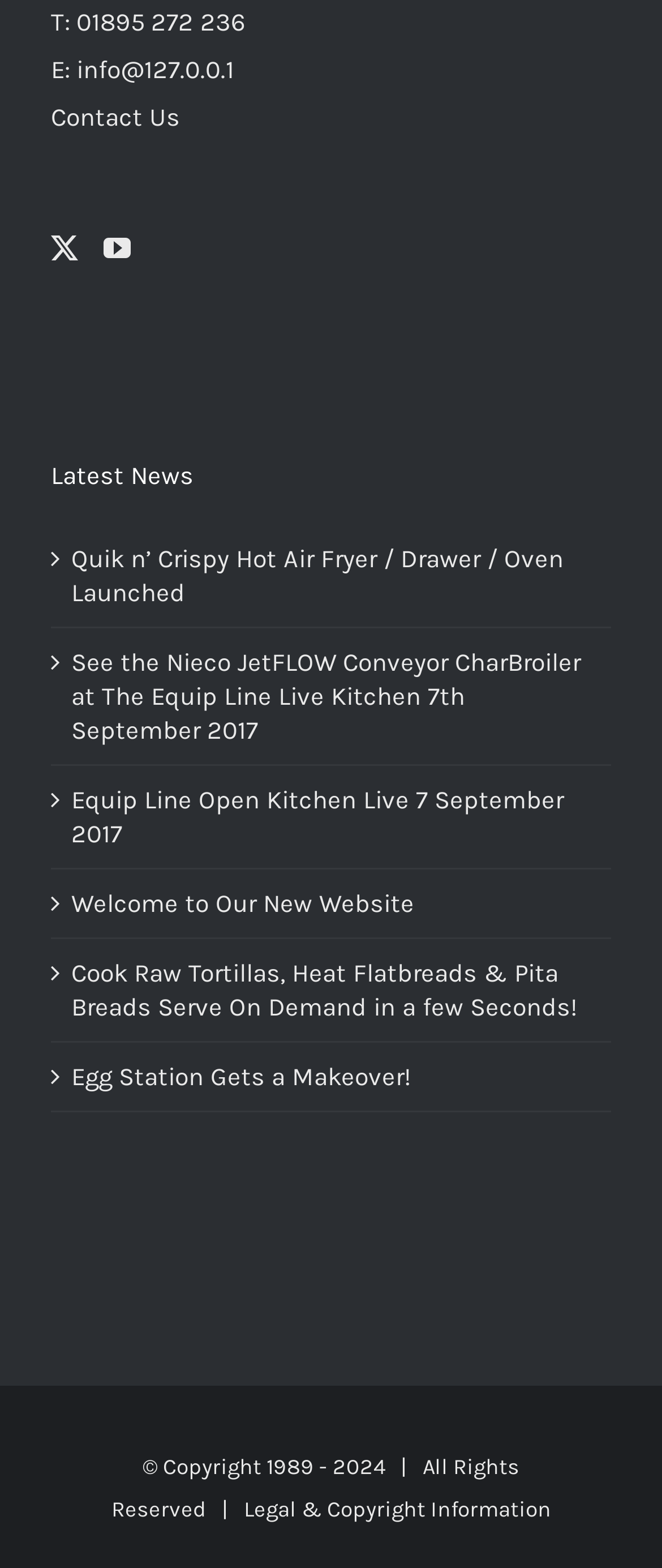Given the description Legal & Copyright Information, predict the bounding box coordinates of the UI element. Ensure the coordinates are in the format (top-left x, top-left y, bottom-right x, bottom-right y) and all values are between 0 and 1.

[0.368, 0.954, 0.832, 0.97]